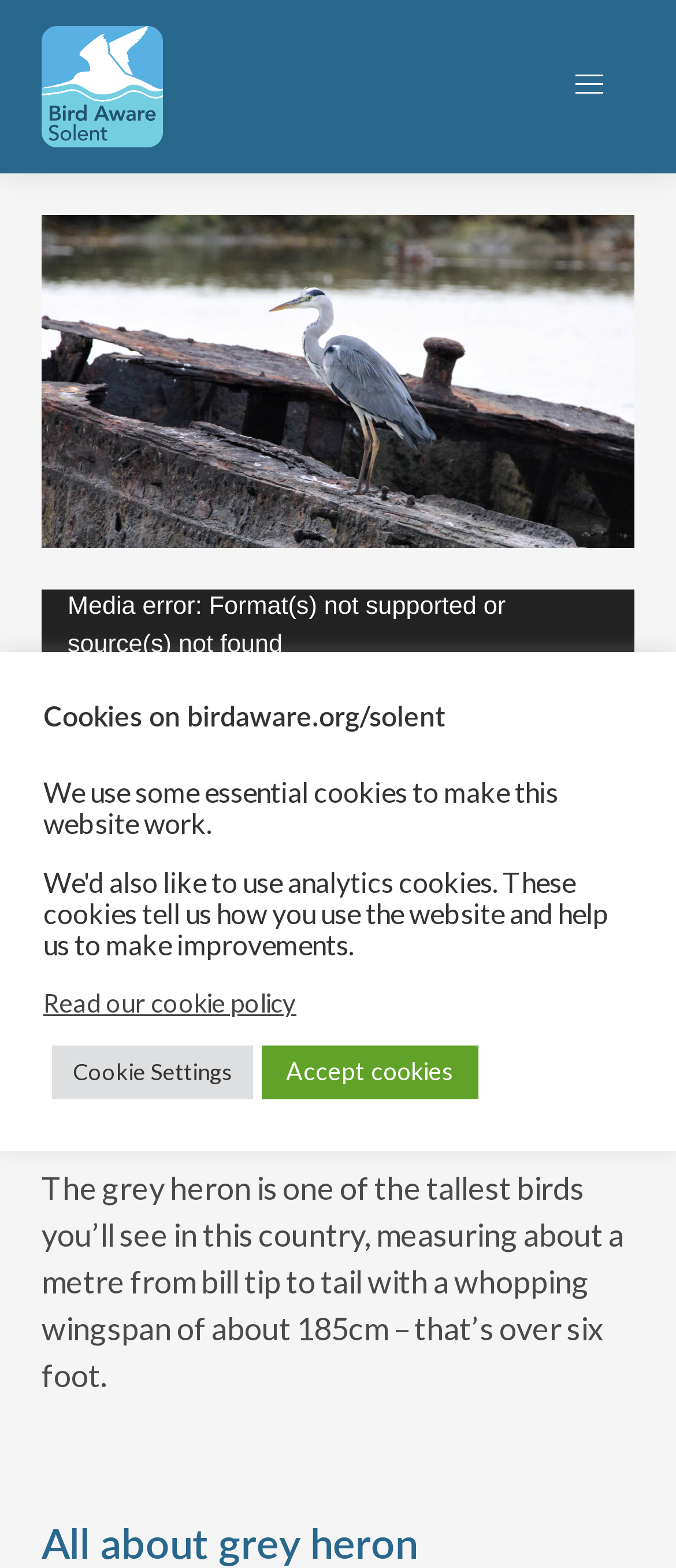Provide the bounding box coordinates for the UI element that is described as: "Read our cookie policy".

[0.064, 0.63, 0.438, 0.649]